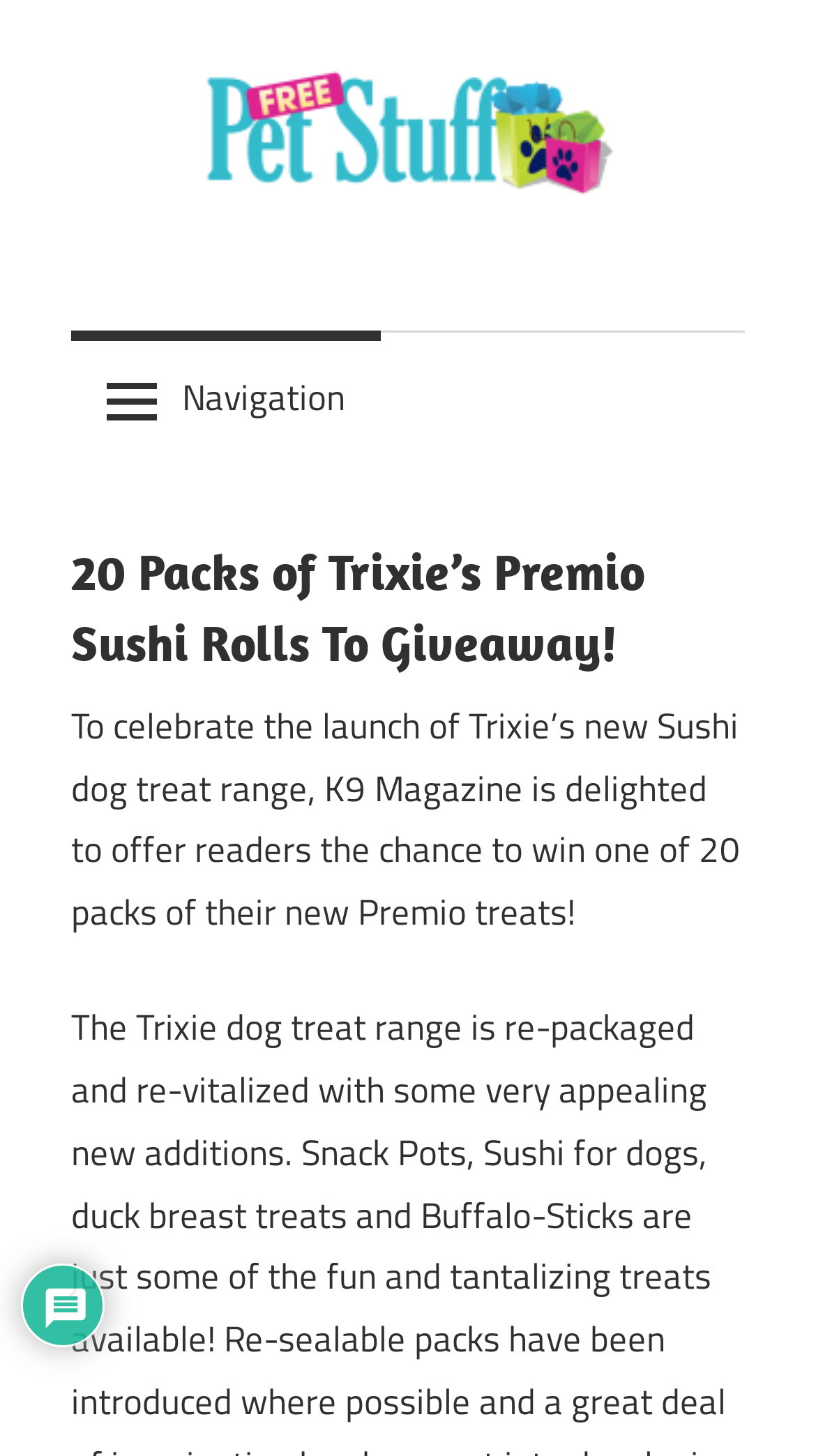Using the provided element description, identify the bounding box coordinates as (top-left x, top-left y, bottom-right x, bottom-right y). Ensure all values are between 0 and 1. Description: Navigation

[0.087, 0.227, 0.467, 0.321]